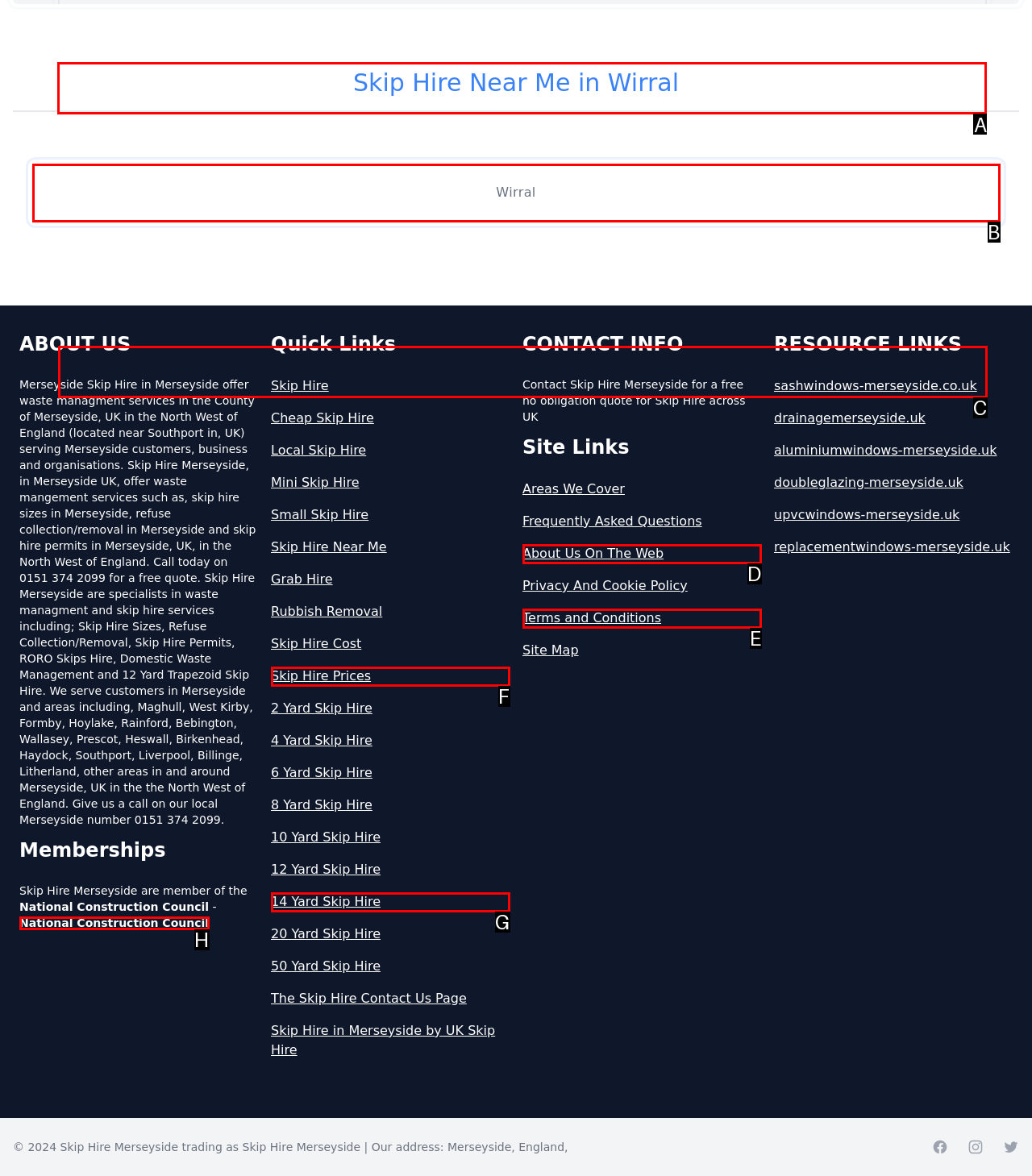Determine the letter of the UI element that will complete the task: Click on 'How Much Is It To Hire A Skip Near Me In Merseyside'
Reply with the corresponding letter.

A